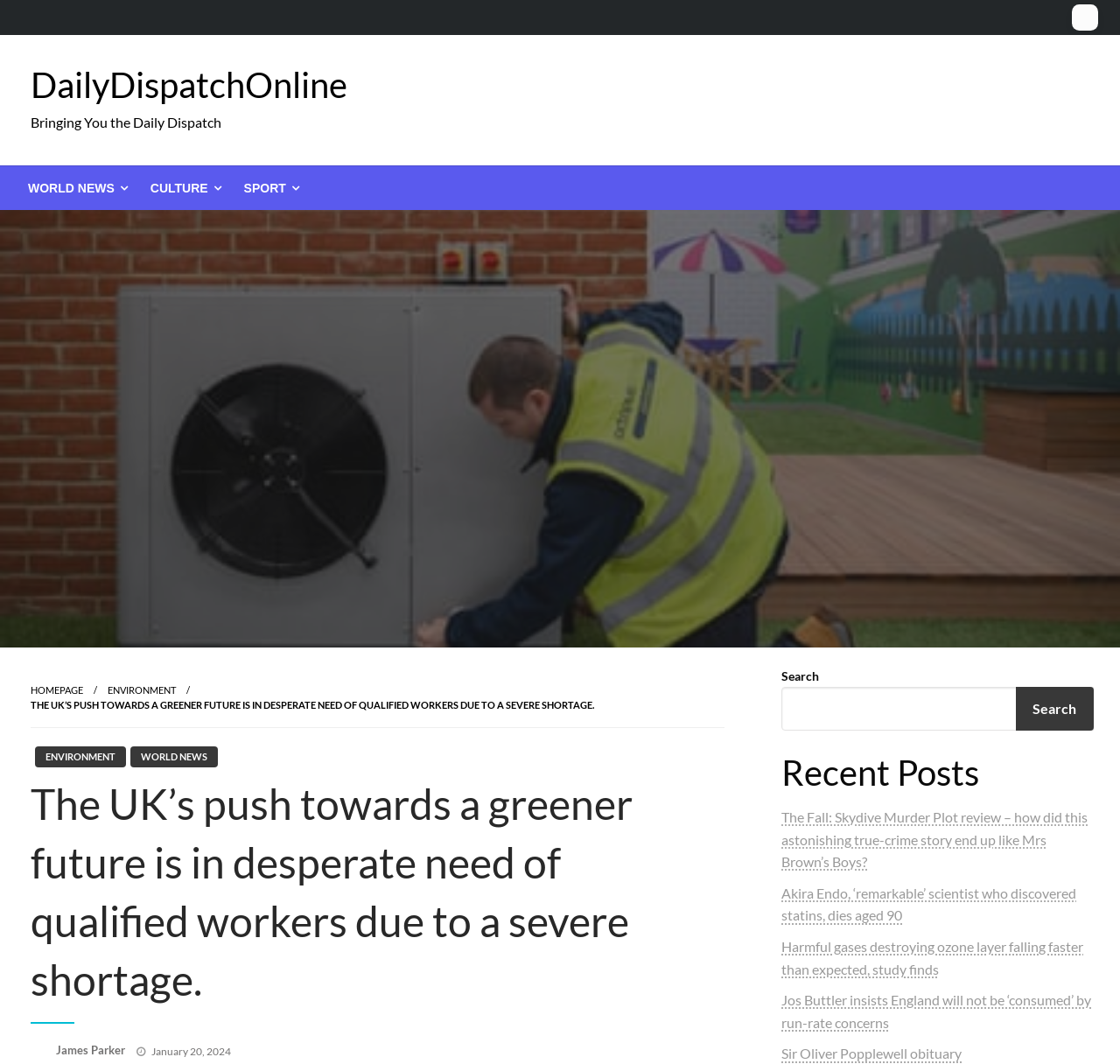What is the name of the website?
With the help of the image, please provide a detailed response to the question.

The name of the website can be found in the heading element with the text 'DailyDispatchOnline' at the top of the webpage, which is also a link.